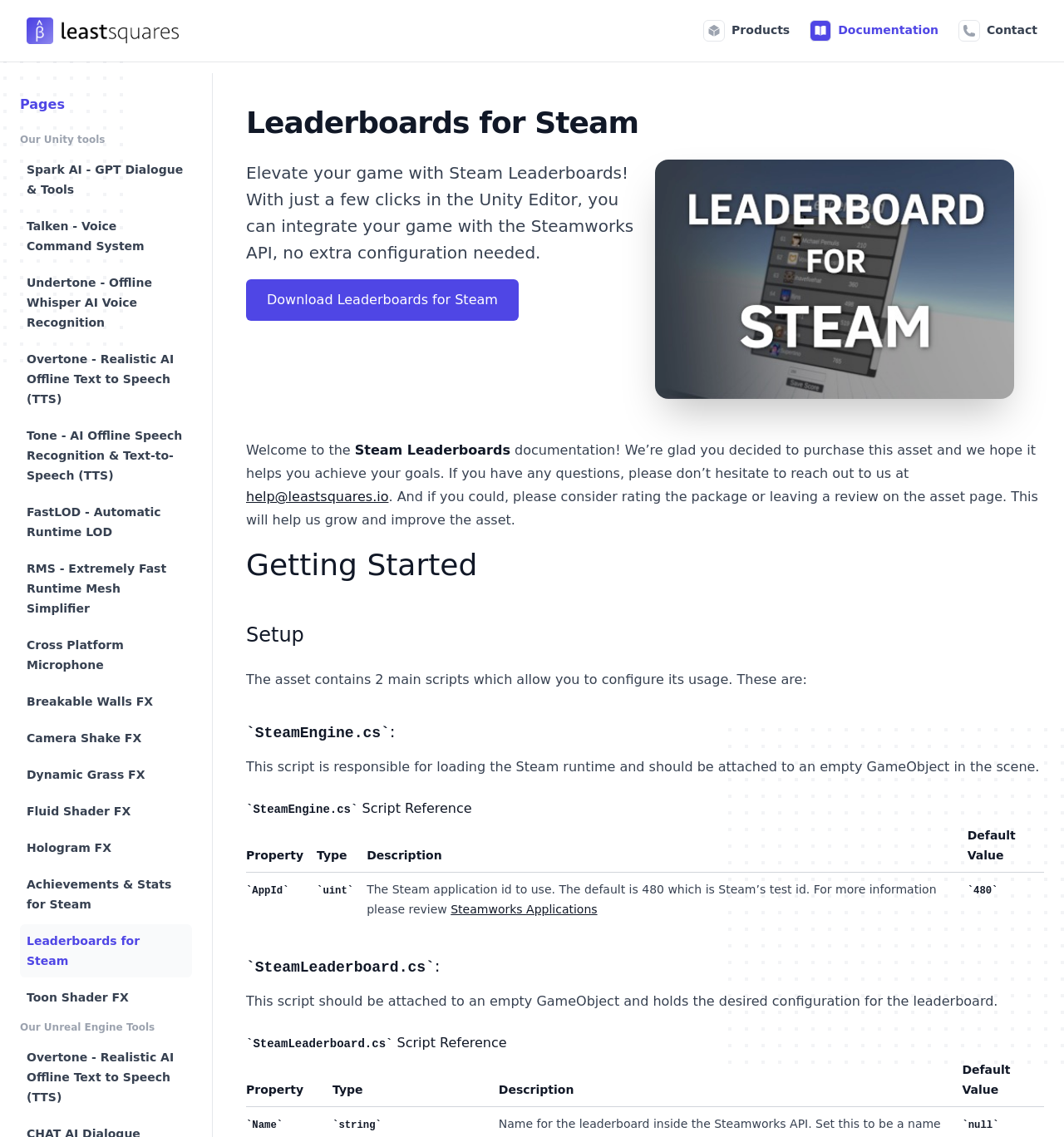Identify the bounding box for the UI element described as: "SteamEngine.cs:". Ensure the coordinates are four float numbers between 0 and 1, formatted as [left, top, right, bottom].

[0.231, 0.632, 0.981, 0.656]